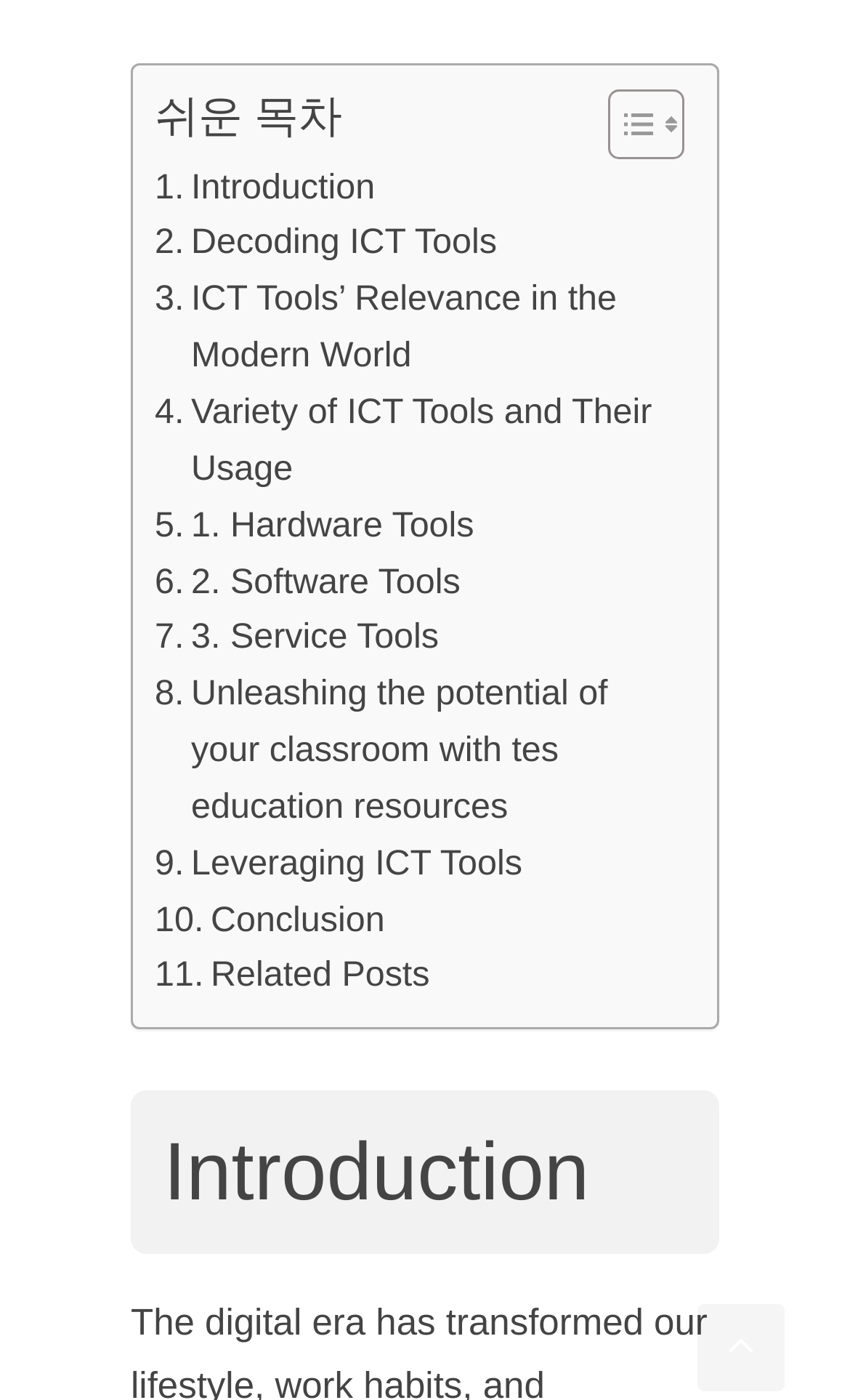Identify the bounding box coordinates for the region to click in order to carry out this instruction: "Scroll back to top". Provide the coordinates using four float numbers between 0 and 1, formatted as [left, top, right, bottom].

[0.821, 0.931, 0.923, 0.994]